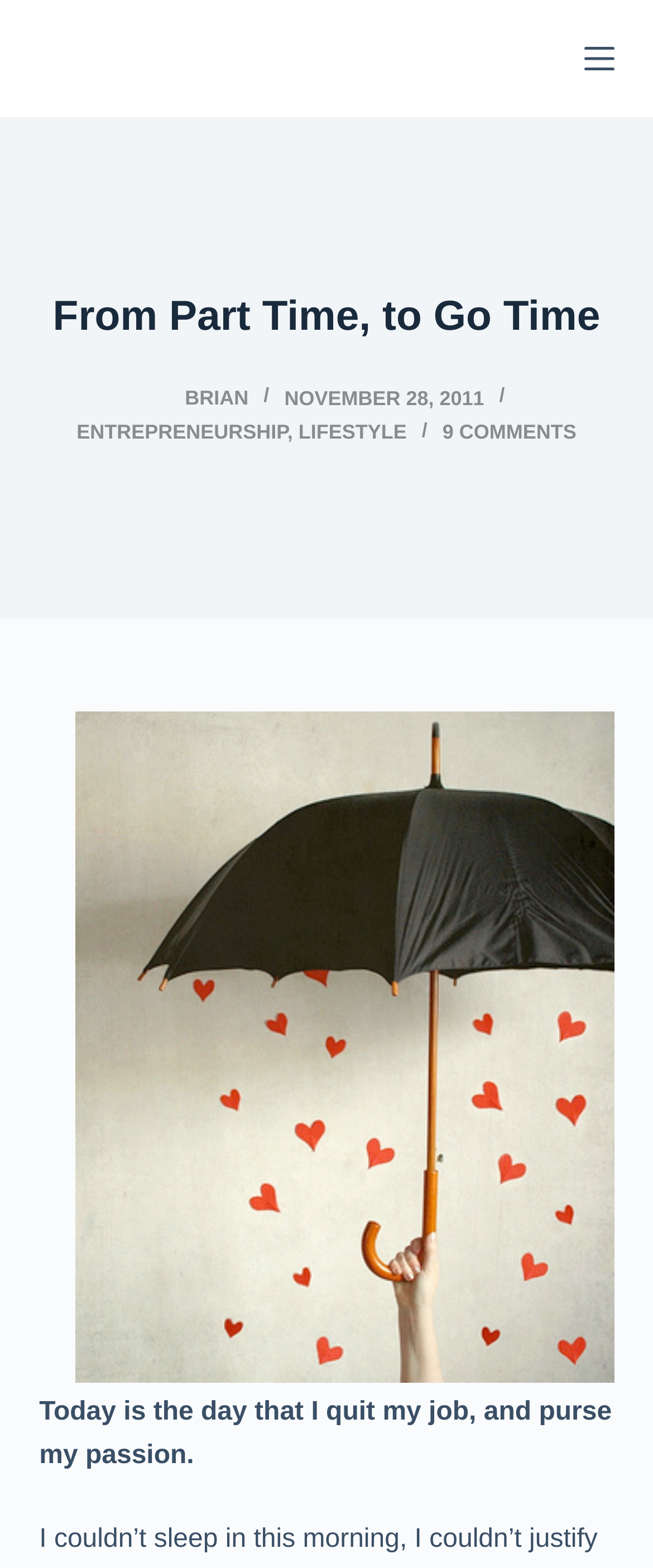What is the inspiration message in the image? Examine the screenshot and reply using just one word or a brief phrase.

be inspired